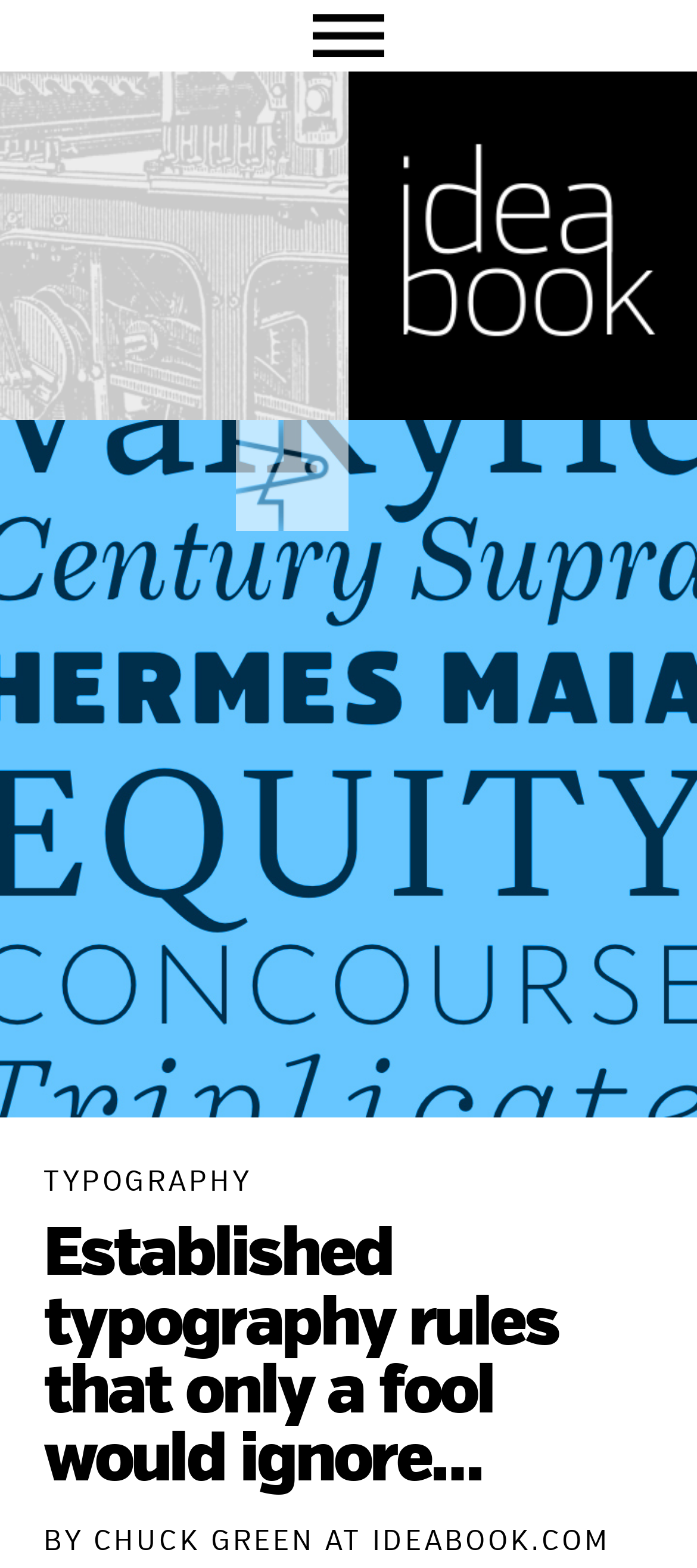Who is the author of the article?
Observe the image and answer the question with a one-word or short phrase response.

Chuck Green